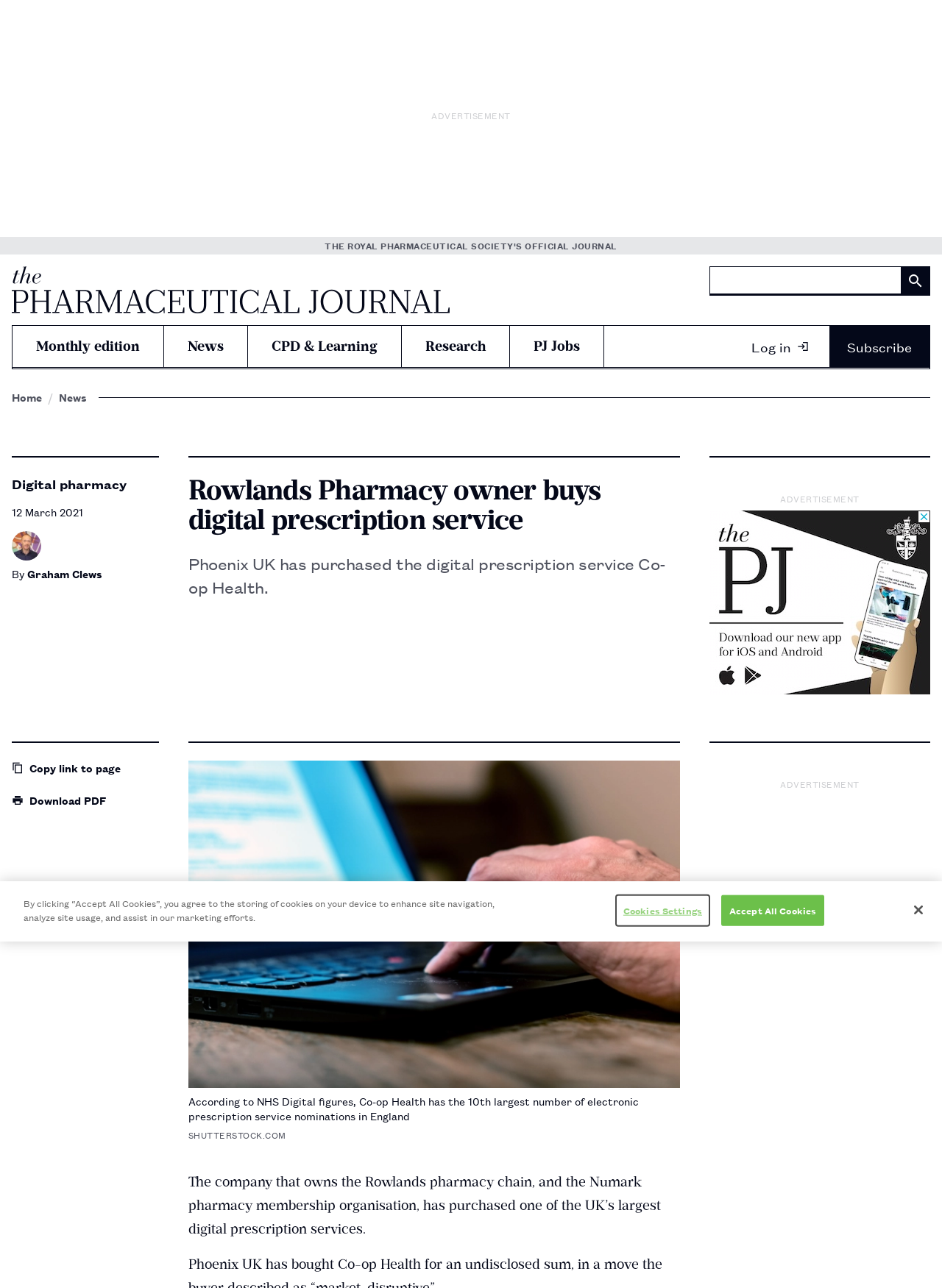What is the topic of the article?
Craft a detailed and extensive response to the question.

The article discusses the purchase of a digital prescription service by the company that owns the Rowlands pharmacy chain. The topic of the article is related to digital pharmacy and prescription services.